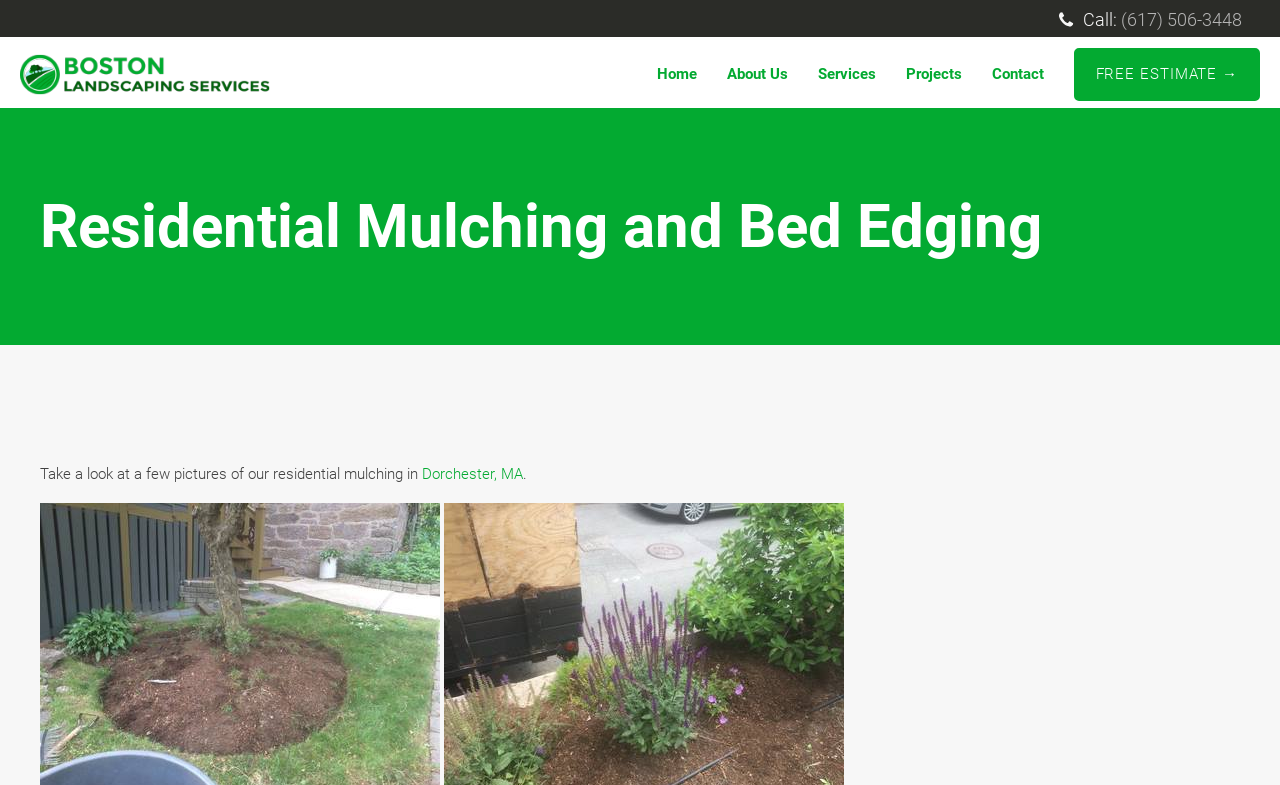What is the phone number to call?
Refer to the image and respond with a one-word or short-phrase answer.

(617) 506-3448